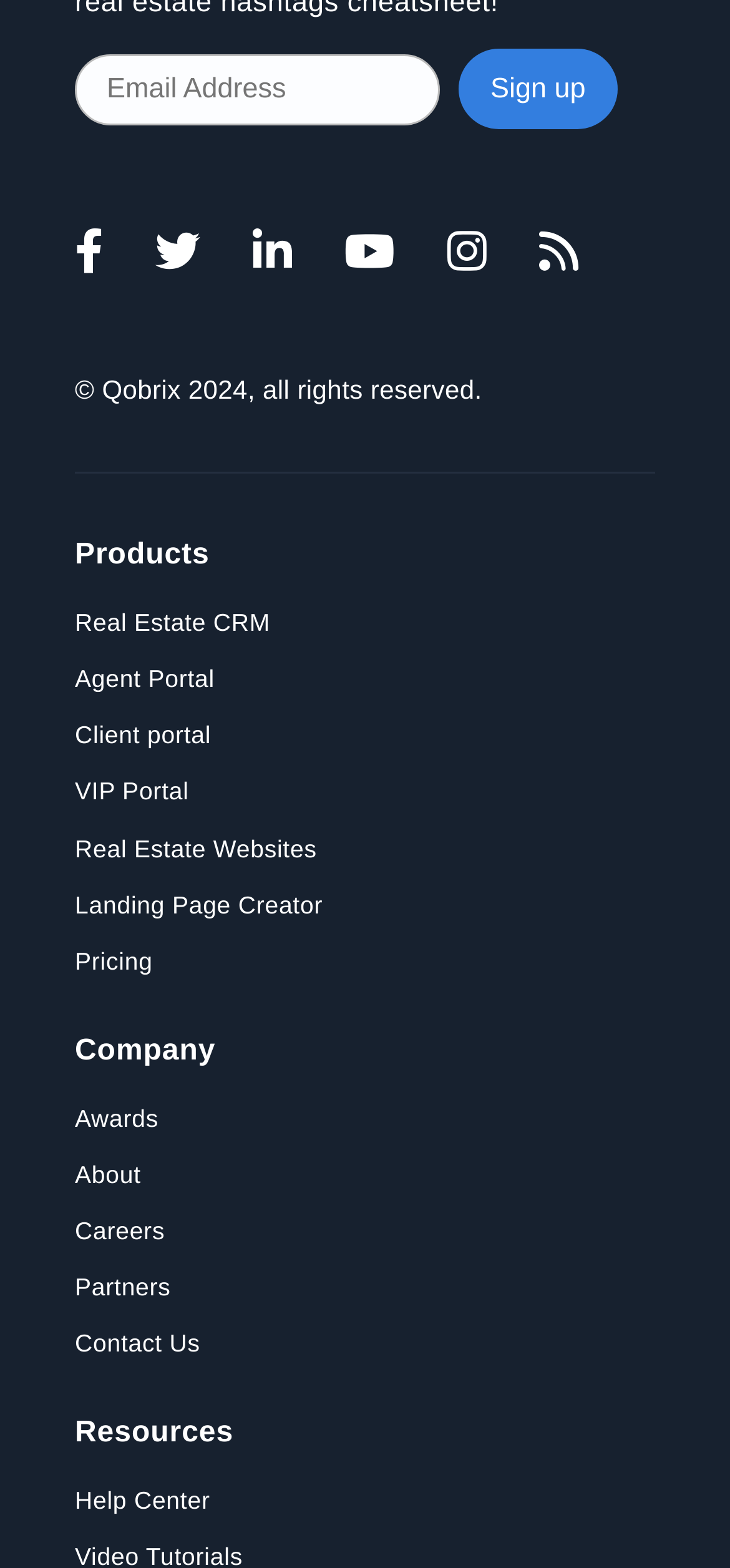Respond to the following question with a brief word or phrase:
What is the required field on the webpage?

Email Address